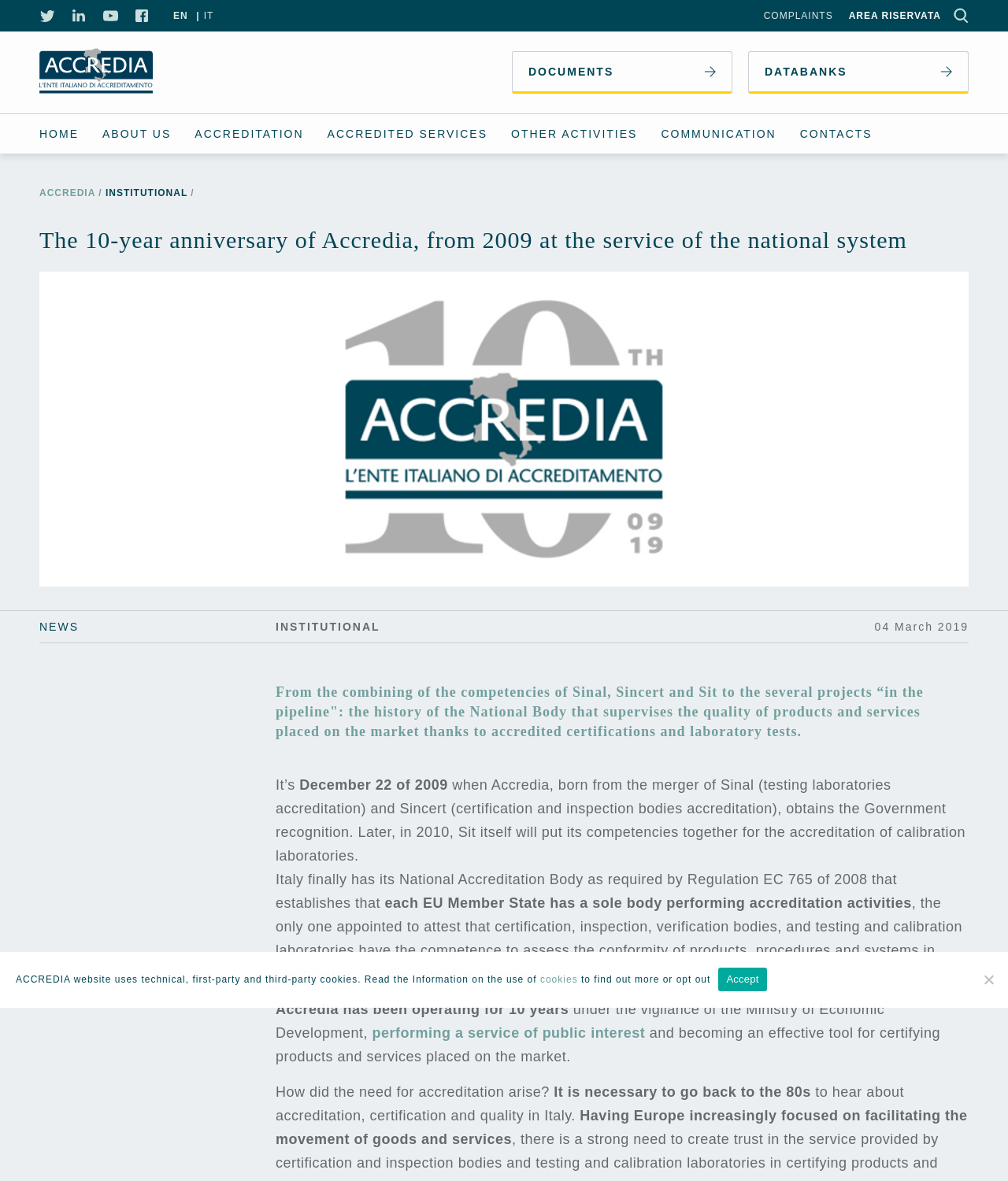Please locate and generate the primary heading on this webpage.

The 10-year anniversary of Accredia, from 2009 at the service of the national system